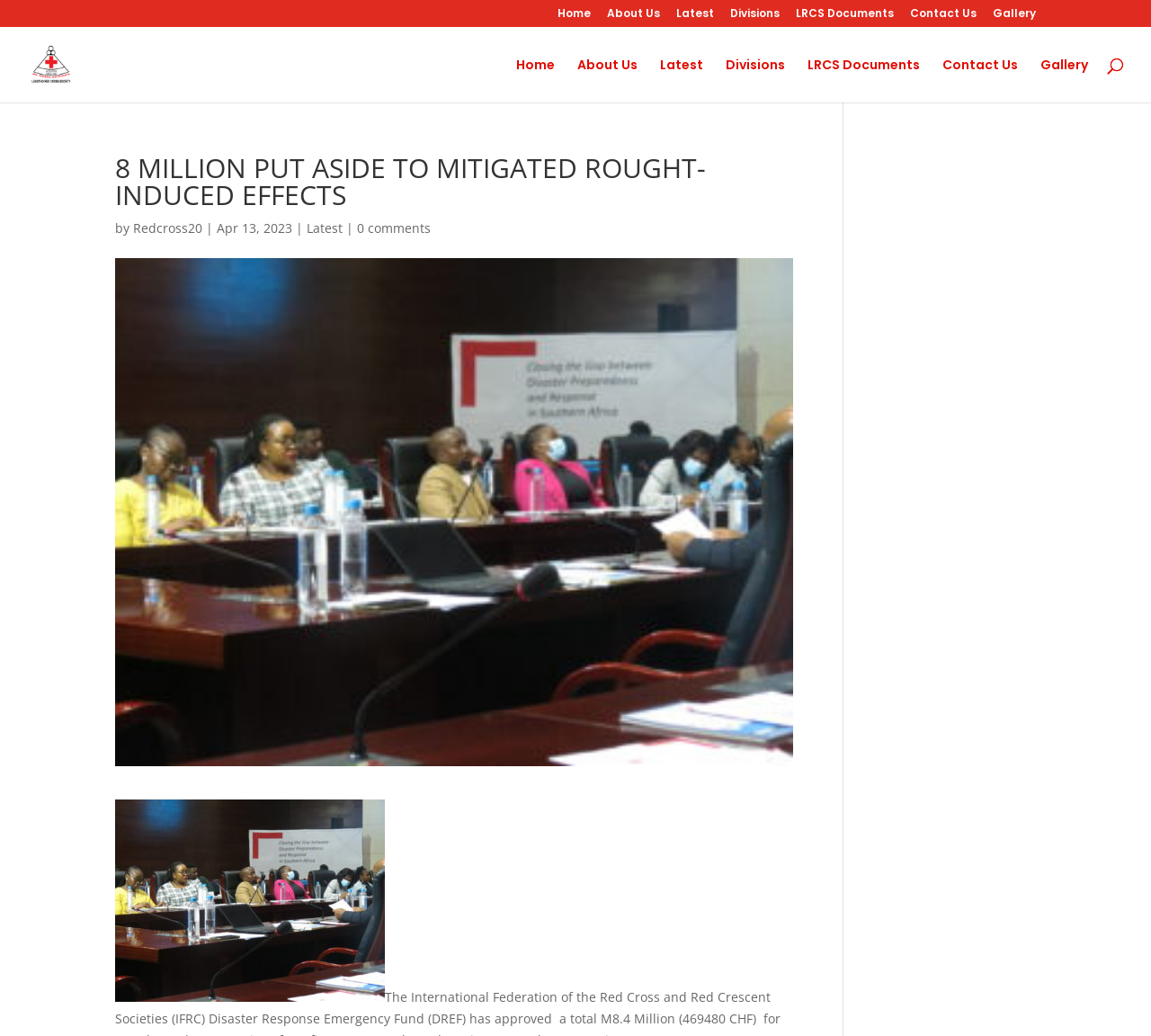Examine the image and give a thorough answer to the following question:
Is there a search function on the webpage?

I found a search box with the label 'Search for:' which indicates that there is a search function on the webpage.